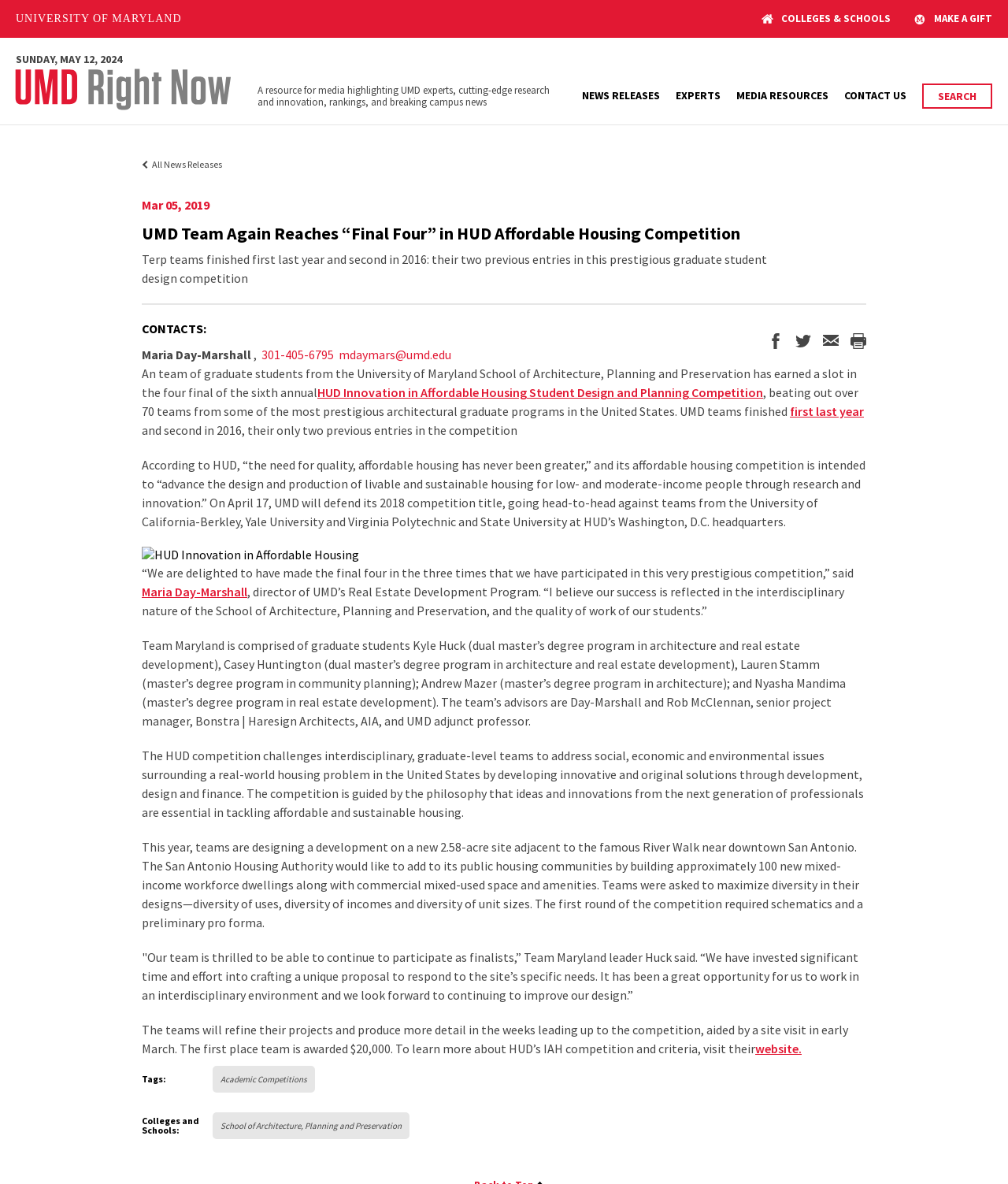Please locate the UI element described by "aria-label="print the story"" and provide its bounding box coordinates.

[0.844, 0.281, 0.859, 0.297]